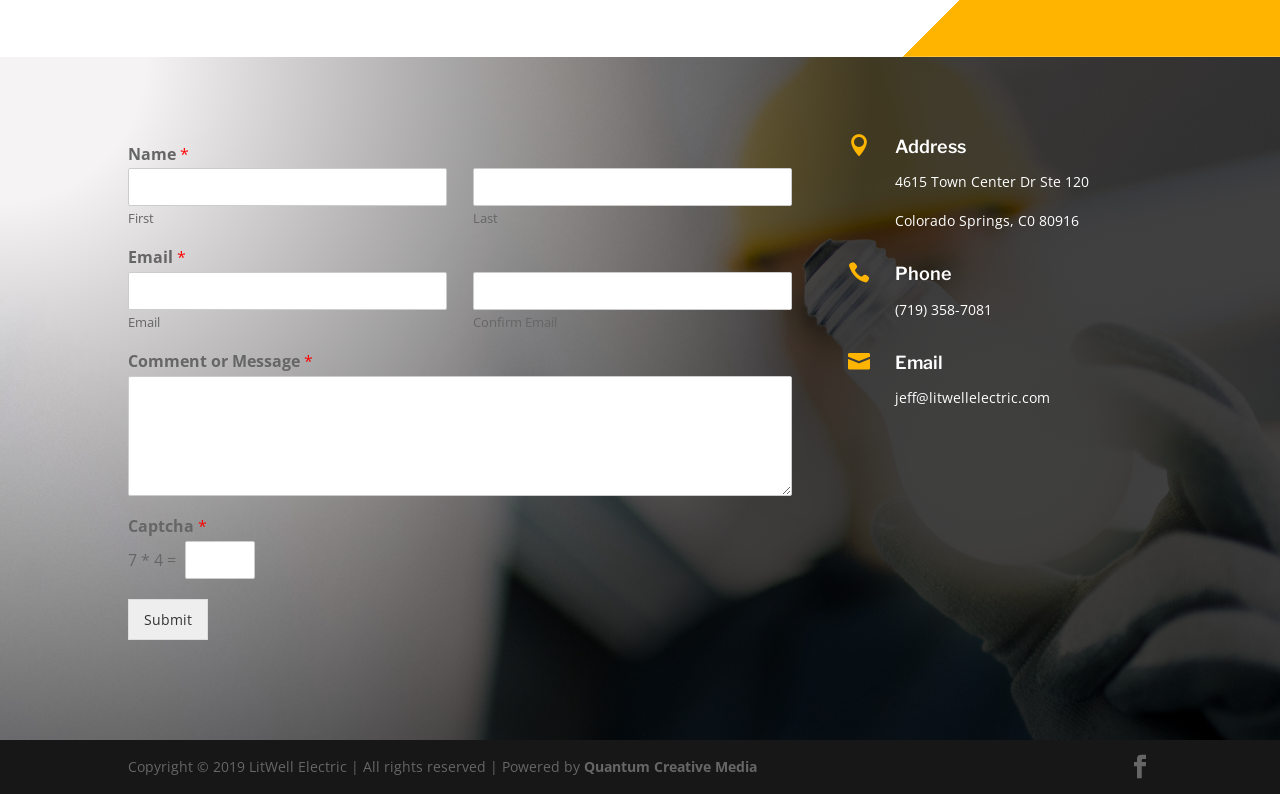Locate the bounding box coordinates of the element that should be clicked to execute the following instruction: "Enter first name".

[0.1, 0.212, 0.349, 0.26]